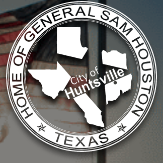Convey a rich and detailed description of the image.

The image features the official seal of the City of Huntsville, Texas. It prominently displays the text "HOME OF GENERAL SAM HOUSTON" and the city's name, "City of Huntsville," in a bold font that enhances its visibility. Surrounding the central image are outlines of the state of Texas, which symbolize the city's location within the state. The design is encircled by a decorative border, emphasizing the pride and historical significance associated with General Sam Houston, an important figure in Texas history. The background subtly hints at the American flag, further underscoring the city’s identity and connection to its heritage. This seal not only represents the city but also serves as a reminder of its rich historical context and community spirit.